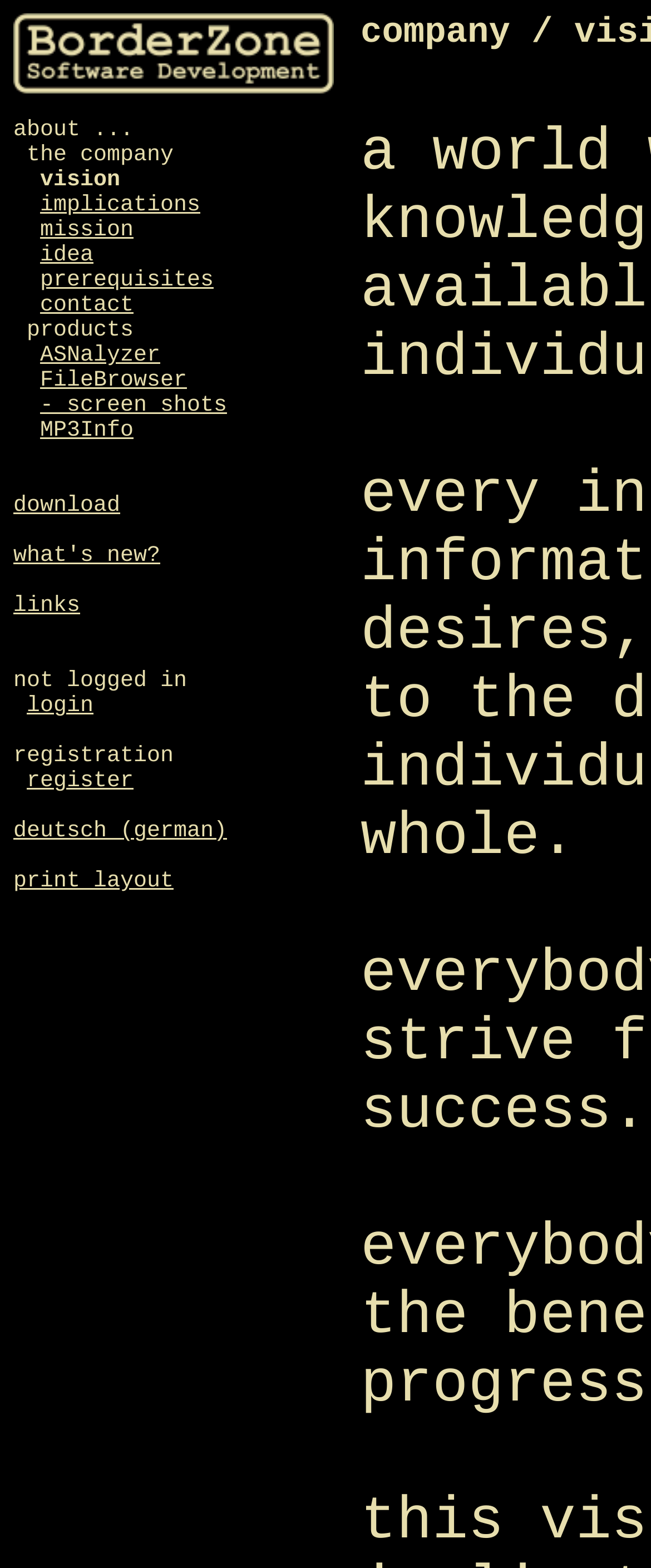Please give a succinct answer using a single word or phrase:
What are the products offered by the company?

ASNalyzer, FileBrowser, MP3Info